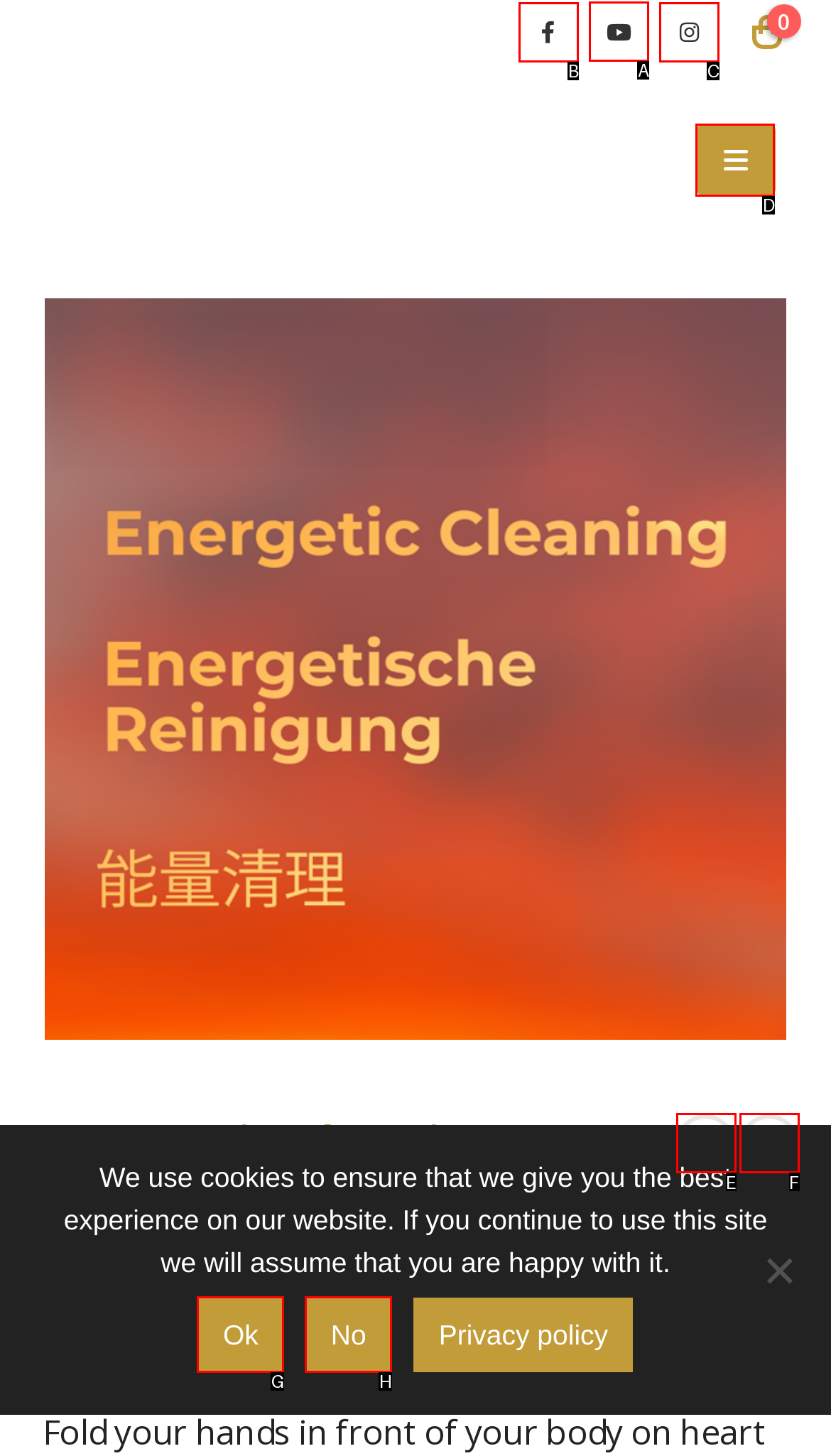Which option should be clicked to execute the following task: Click the Instagram link? Respond with the letter of the selected option.

A